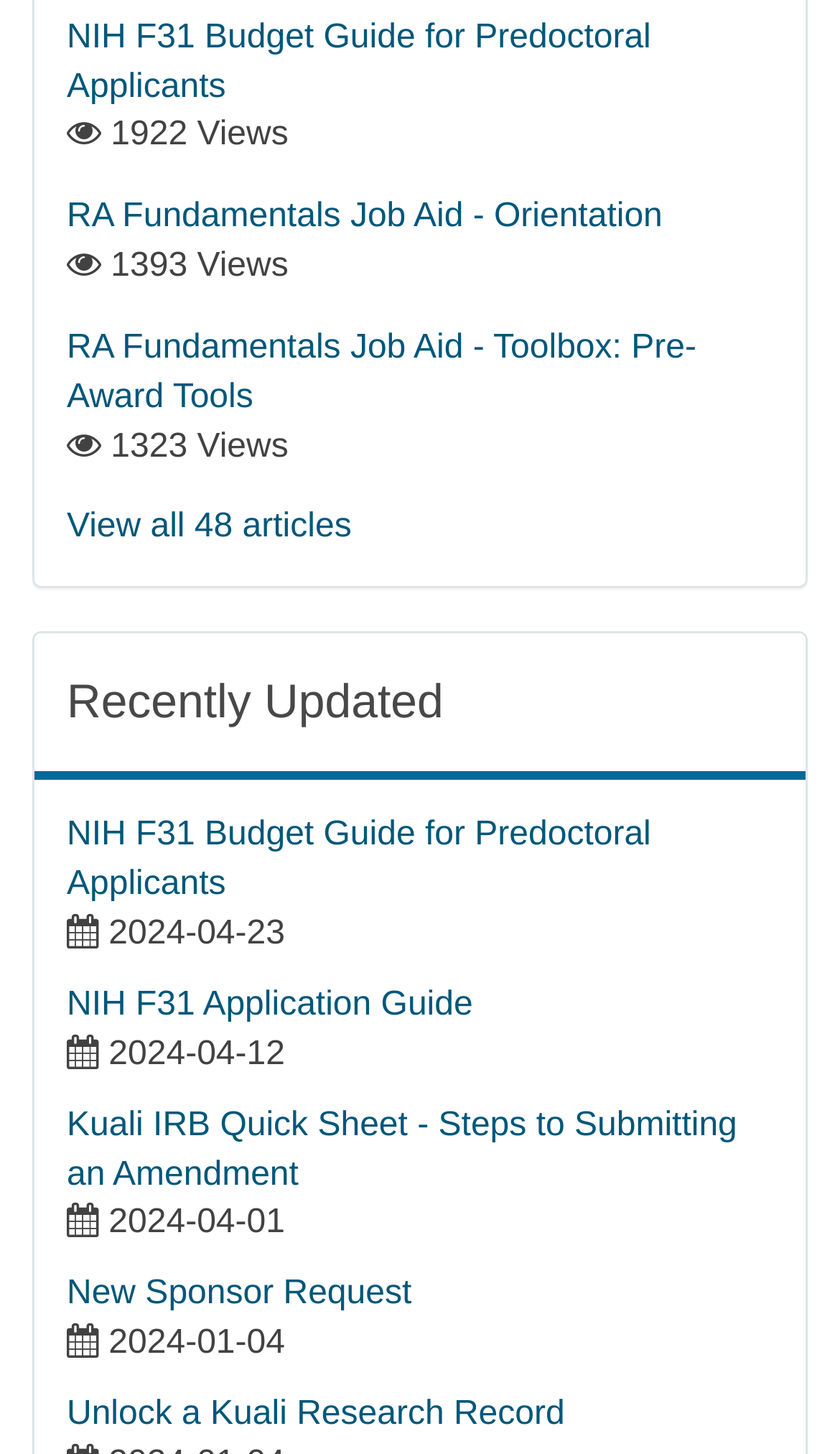Highlight the bounding box coordinates of the region I should click on to meet the following instruction: "View all 48 articles".

[0.079, 0.35, 0.419, 0.375]